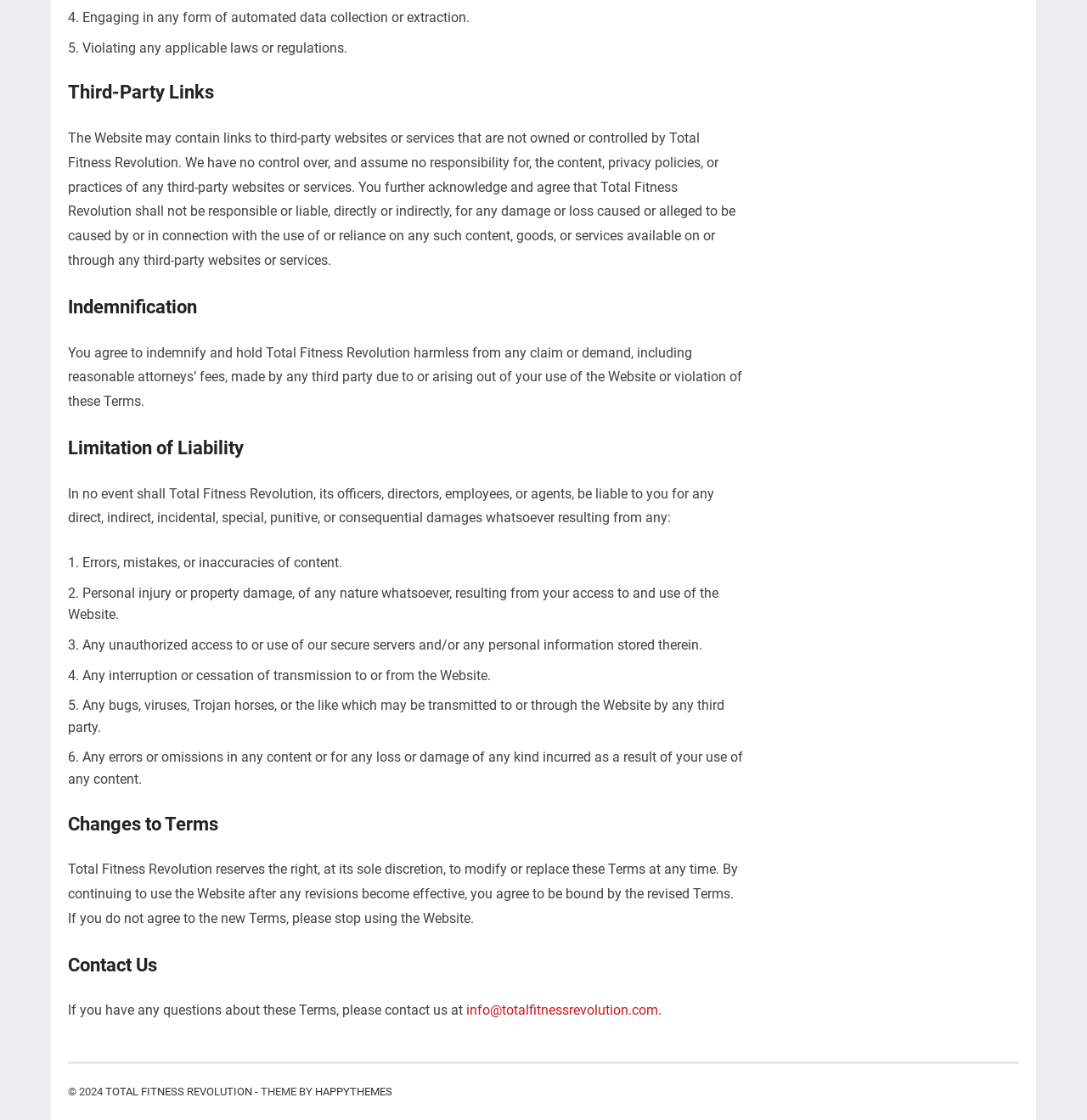From the webpage screenshot, predict the bounding box coordinates (top-left x, top-left y, bottom-right x, bottom-right y) for the UI element described here: Total Fitness Revolution

[0.097, 0.969, 0.232, 0.98]